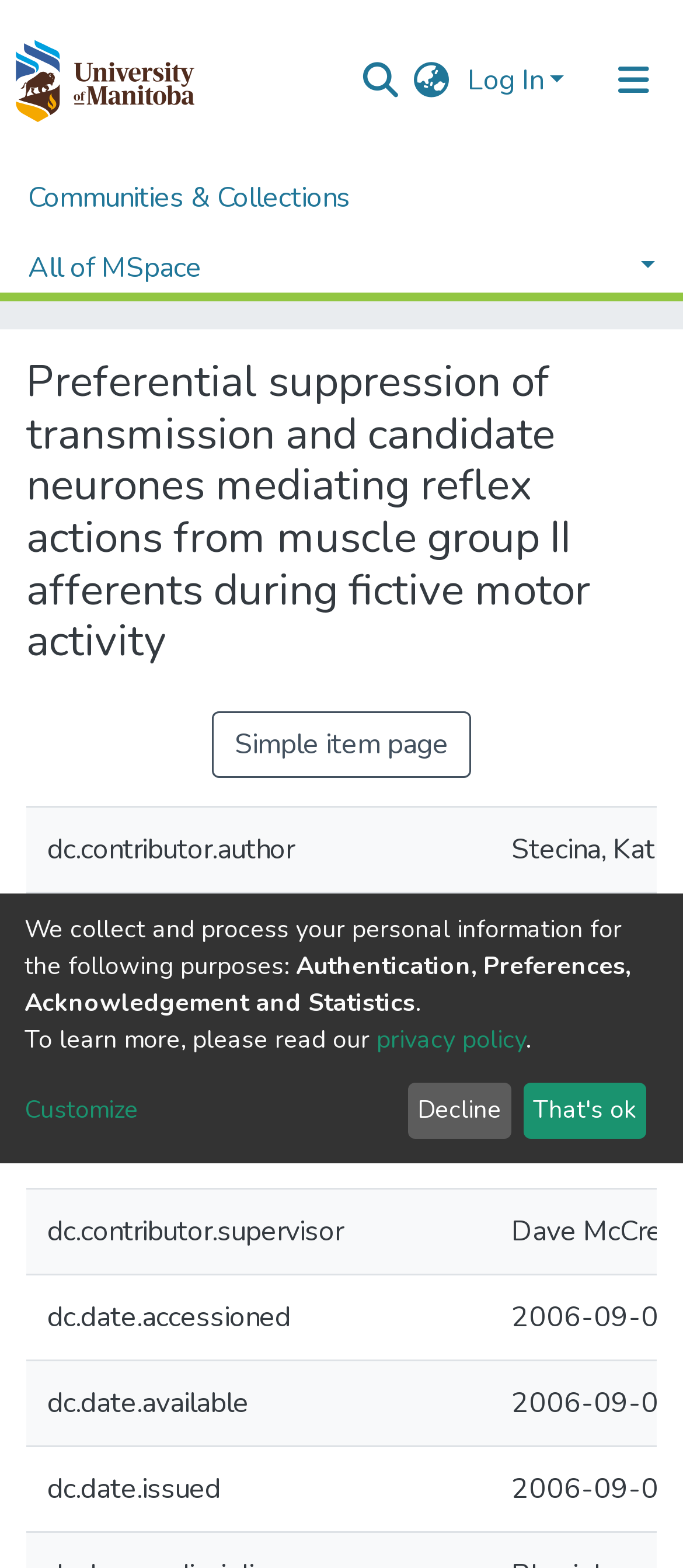Specify the bounding box coordinates of the area to click in order to follow the given instruction: "Search for something."

[0.513, 0.029, 0.59, 0.072]